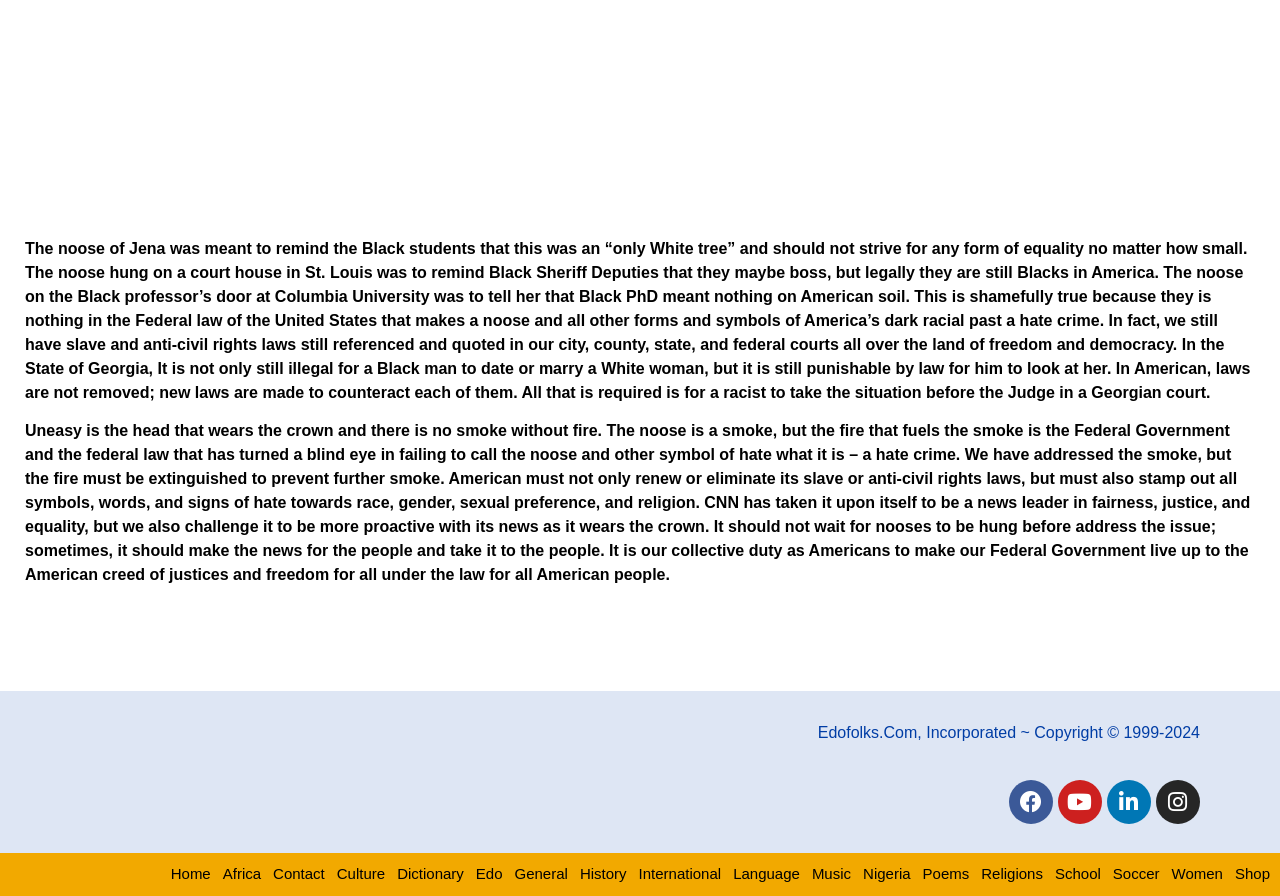Kindly determine the bounding box coordinates for the area that needs to be clicked to execute this instruction: "View categories".

None